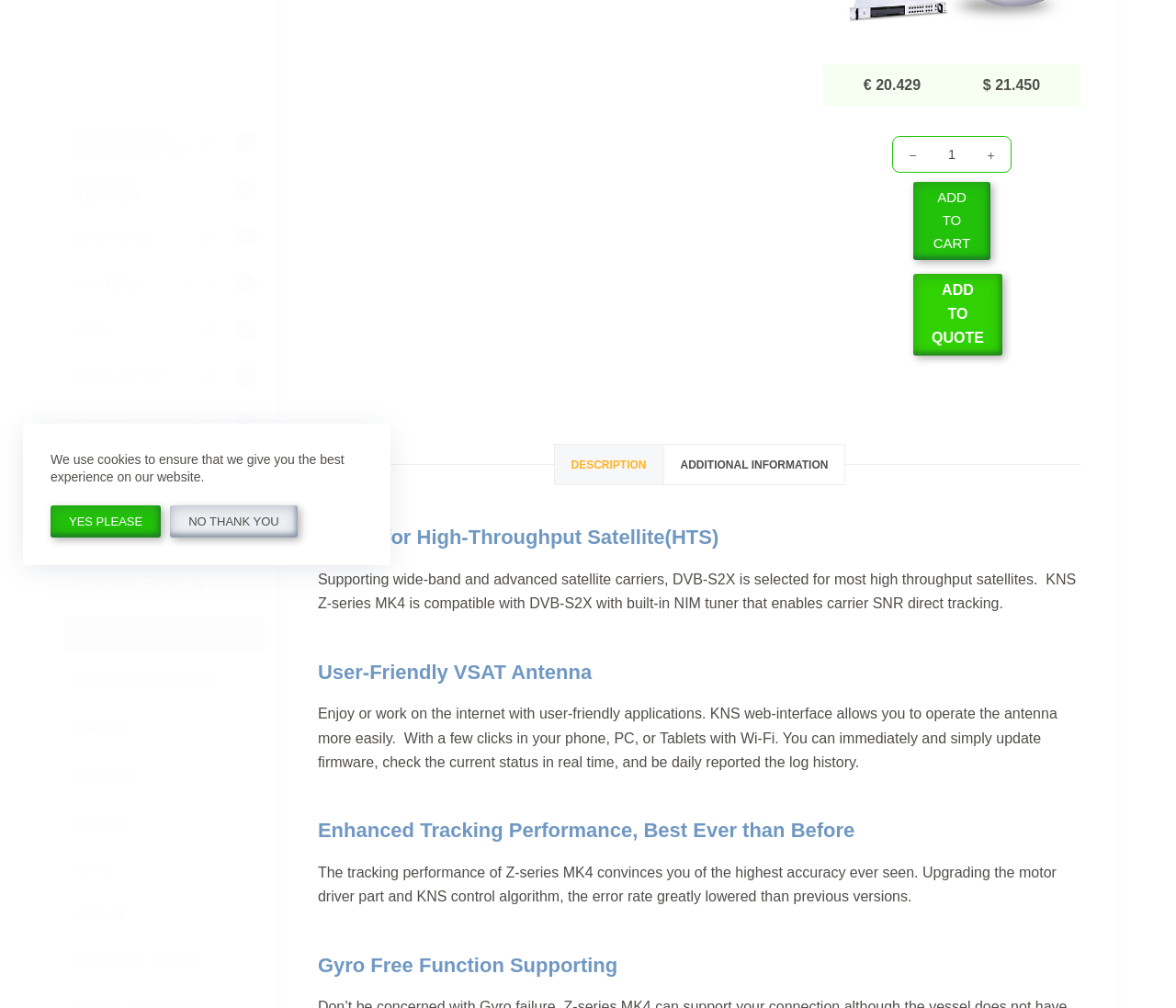From the element description: "Routers (112)", extract the bounding box coordinates of the UI element. The coordinates should be expressed as four float numbers between 0 and 1, in the order [left, top, right, bottom].

[0.055, 0.264, 0.225, 0.299]